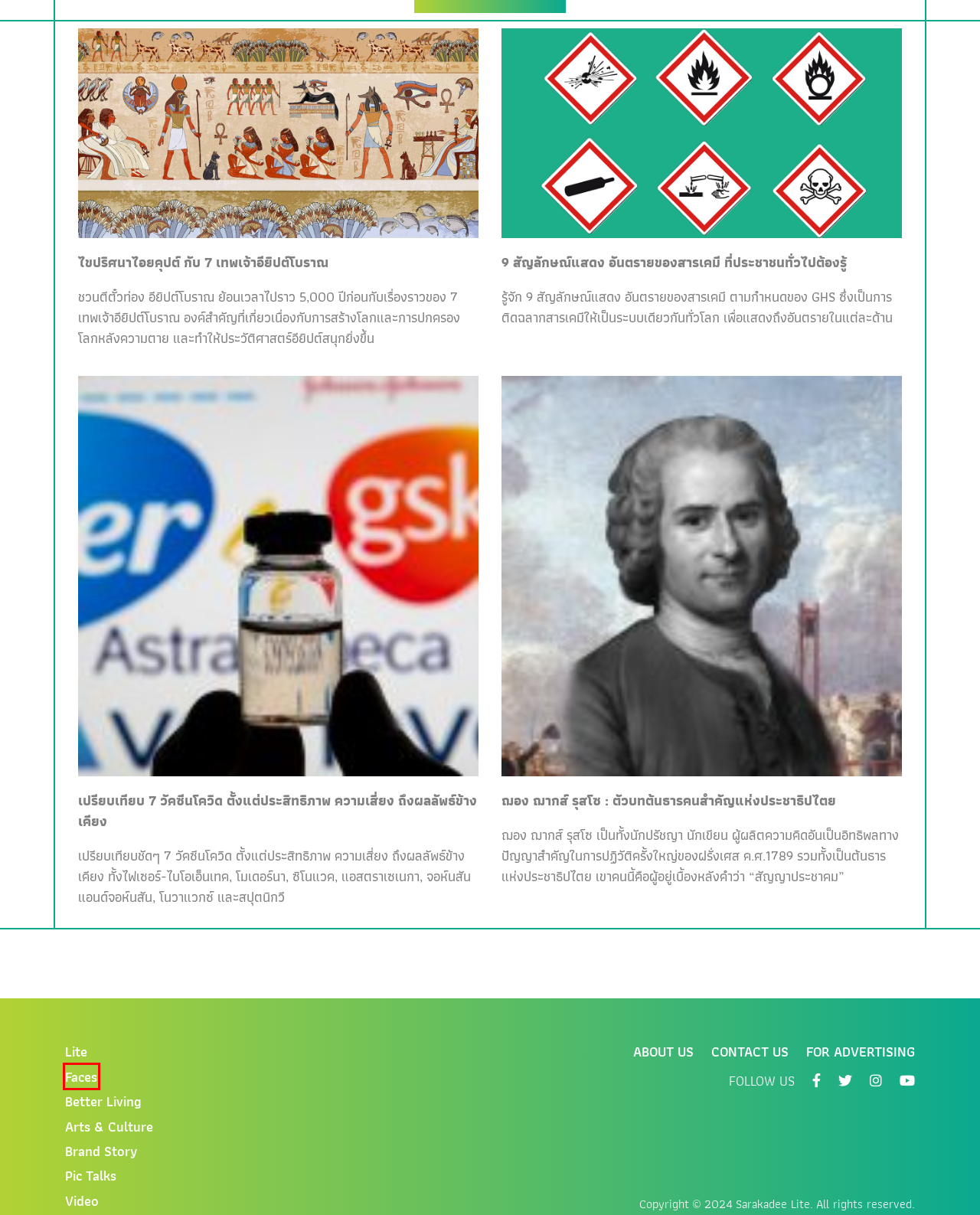After examining the screenshot of a webpage with a red bounding box, choose the most accurate webpage description that corresponds to the new page after clicking the element inside the red box. Here are the candidates:
A. Arts & Culture - SARAKADEE LITE
B. For Advertising - SARAKADEE LITE
C. Faces - SARAKADEE LITE
D. Pic Talks - SARAKADEE LITE
E. Lite - SARAKADEE LITE
F. Better Living - SARAKADEE LITE
G. 9 สัญลักษณ์แสดง อันตรายของสารเคมี ที่ประชาชนทั่วไปต้องรู้ - SARAKADEE LITE
H. VDO - SARAKADEE LITE

C